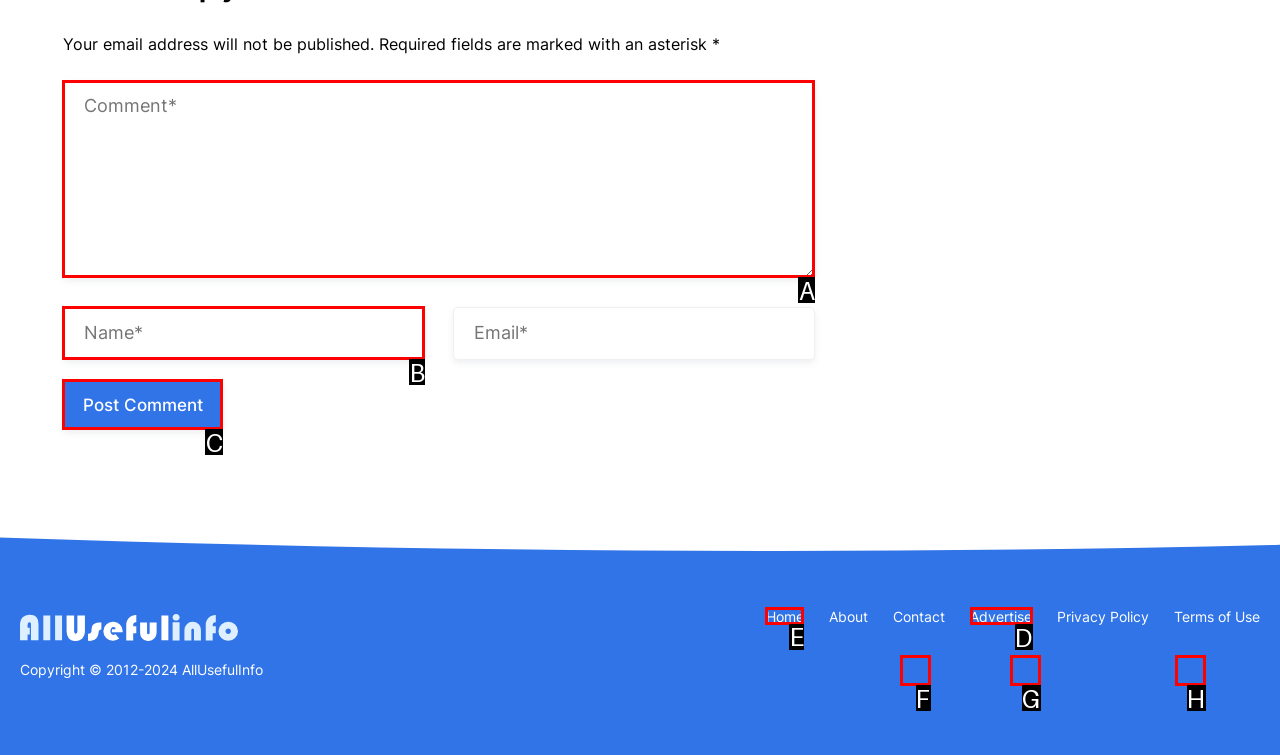From the given options, choose the one to complete the task: Go to the home page
Indicate the letter of the correct option.

E